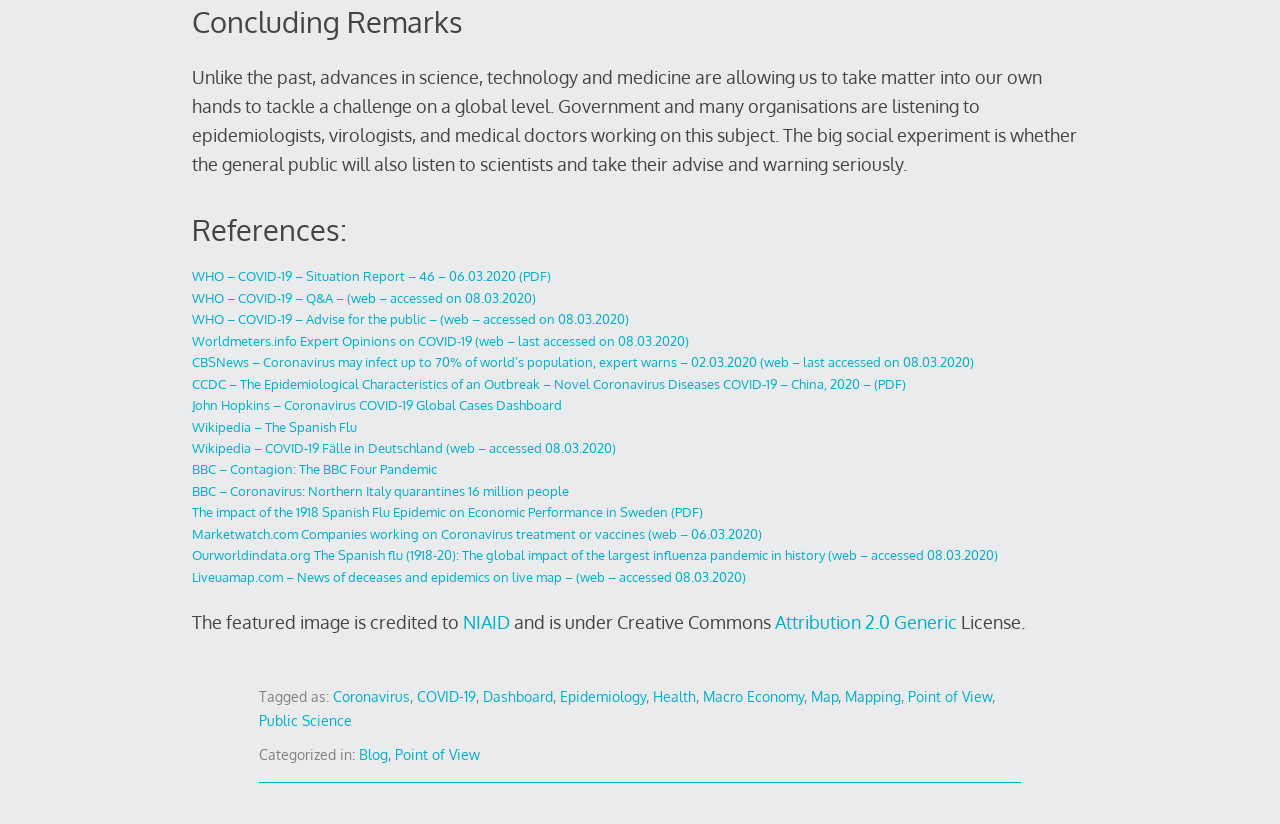What is the main topic of this webpage?
Based on the image, answer the question with as much detail as possible.

Based on the content of the webpage, including the text and links provided, it is clear that the main topic of this webpage is COVID-19. The text discusses the global response to the pandemic, and the links provided are related to COVID-19 news, data, and research.